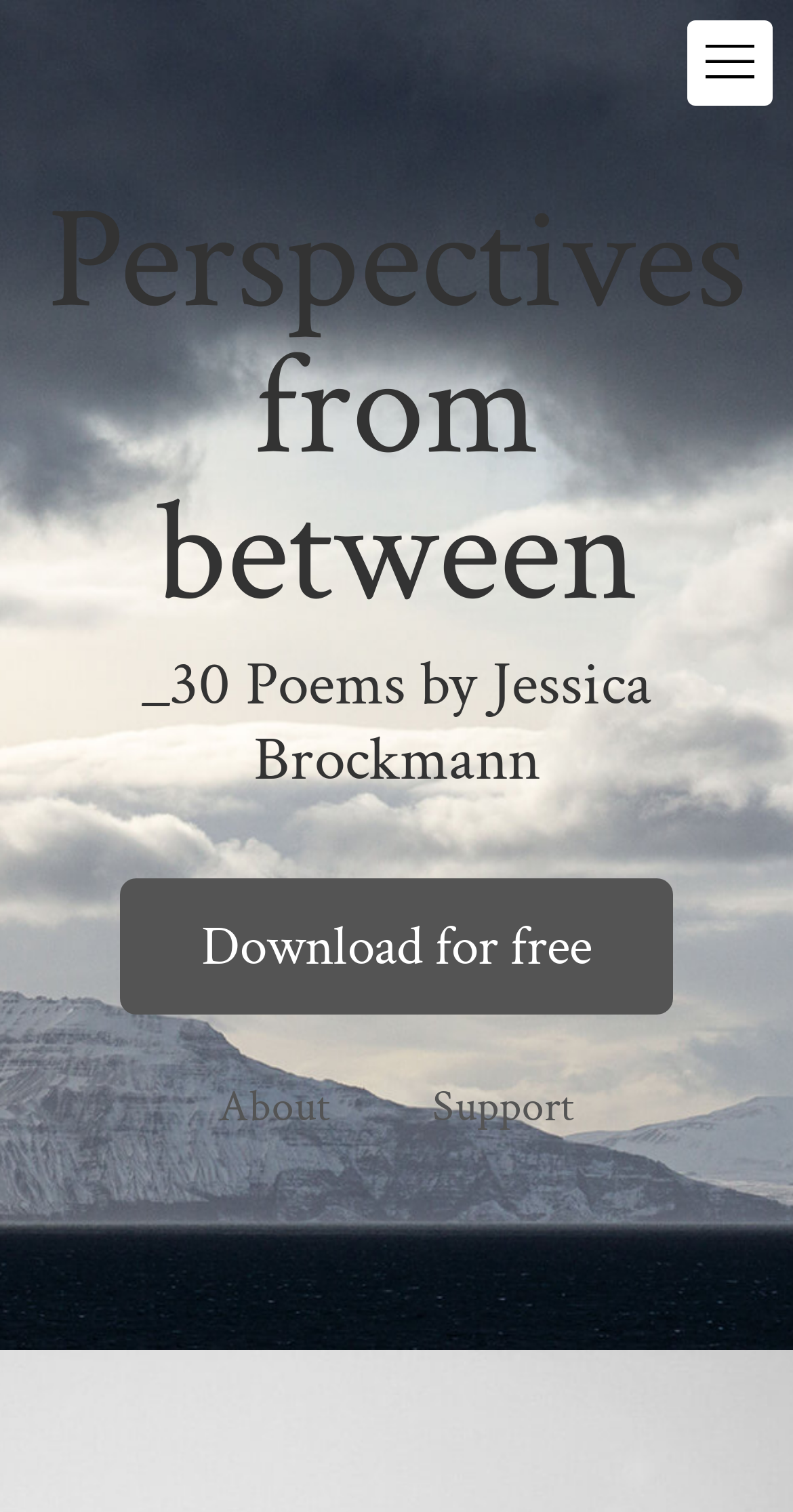How many links are available on the webpage?
Answer the question with a single word or phrase derived from the image.

3